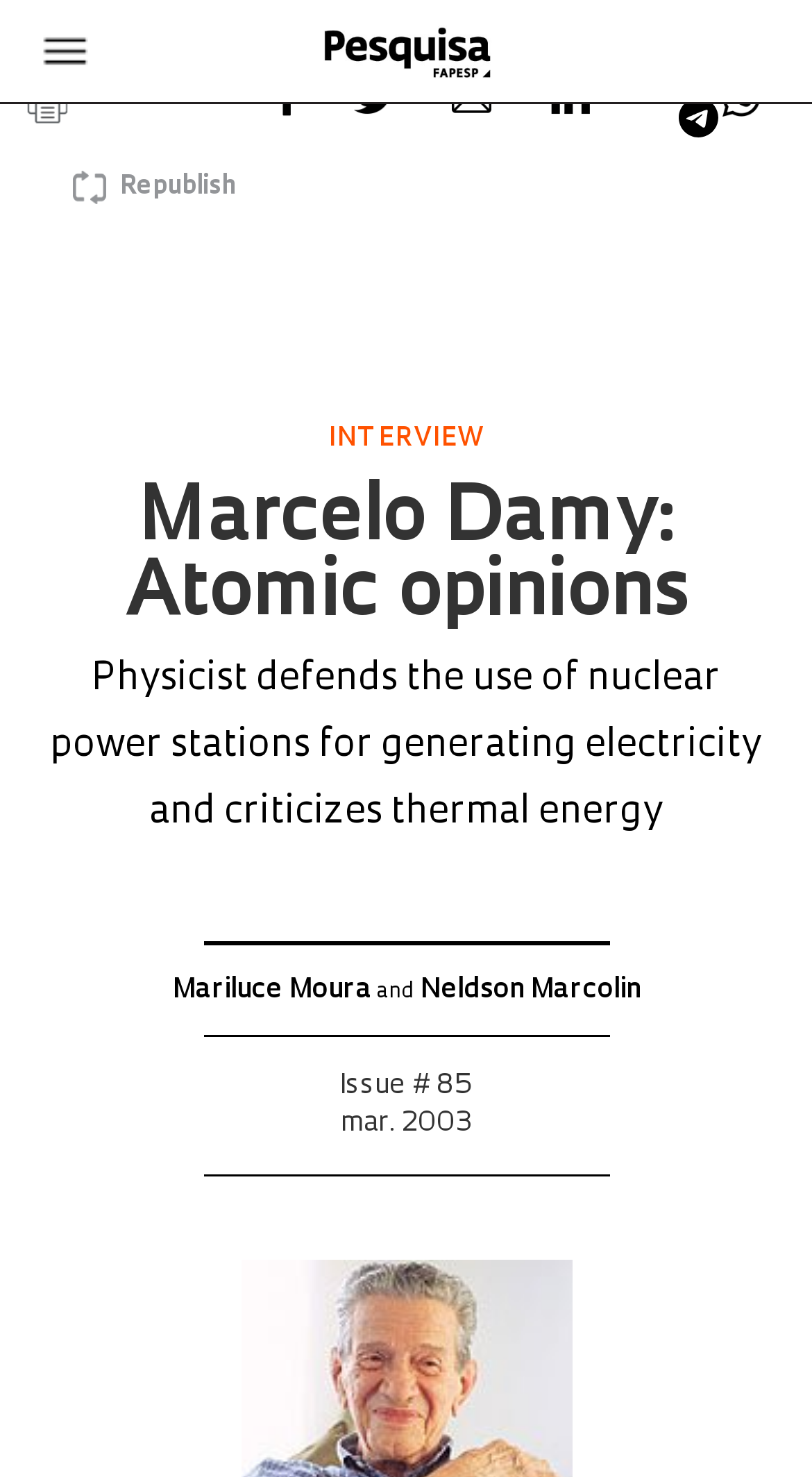Can you identify the bounding box coordinates of the clickable region needed to carry out this instruction: 'Read the interview'? The coordinates should be four float numbers within the range of 0 to 1, stated as [left, top, right, bottom].

[0.404, 0.289, 0.596, 0.306]